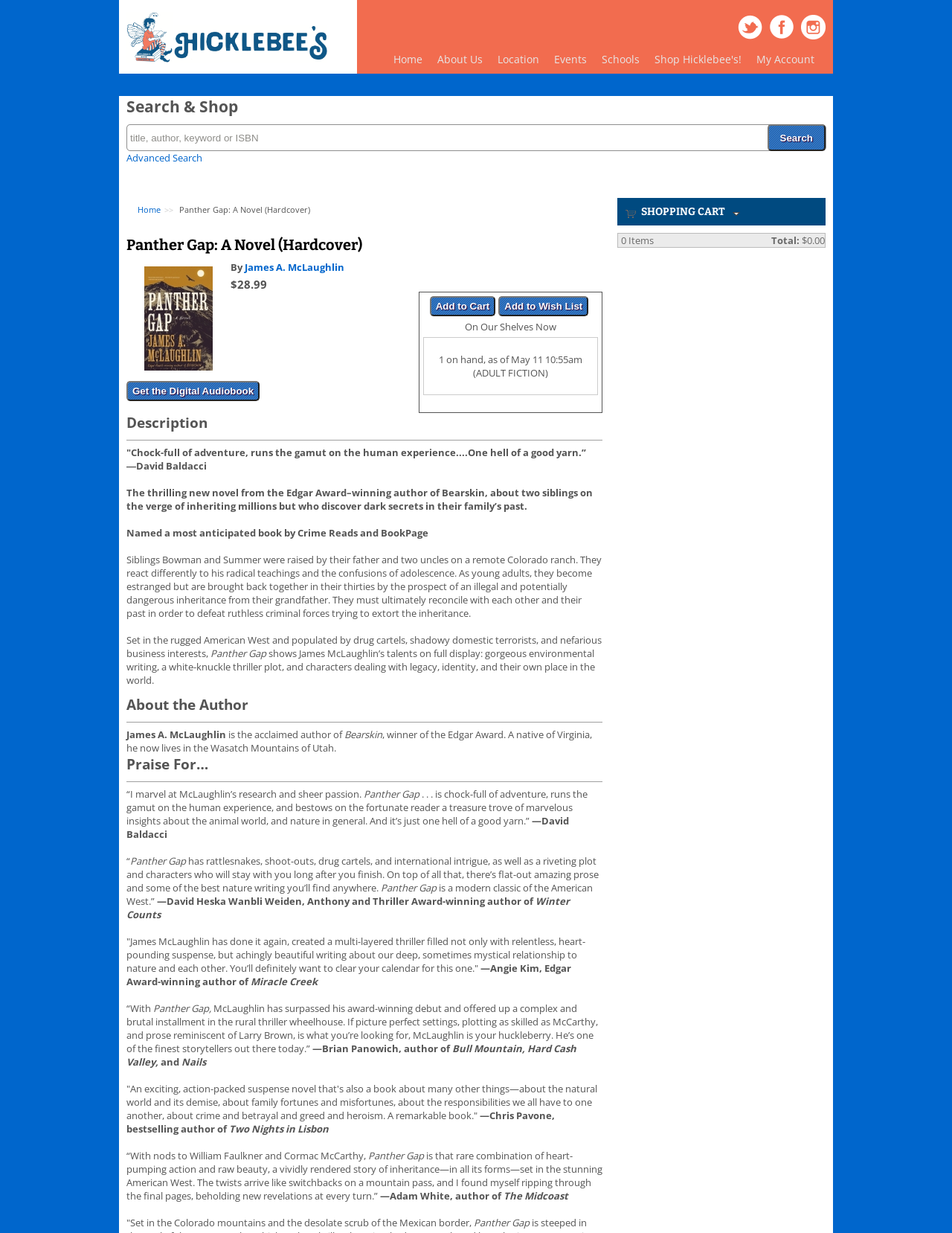Determine the bounding box coordinates of the clickable element necessary to fulfill the instruction: "Go to home page". Provide the coordinates as four float numbers within the 0 to 1 range, i.e., [left, top, right, bottom].

[0.405, 0.036, 0.452, 0.06]